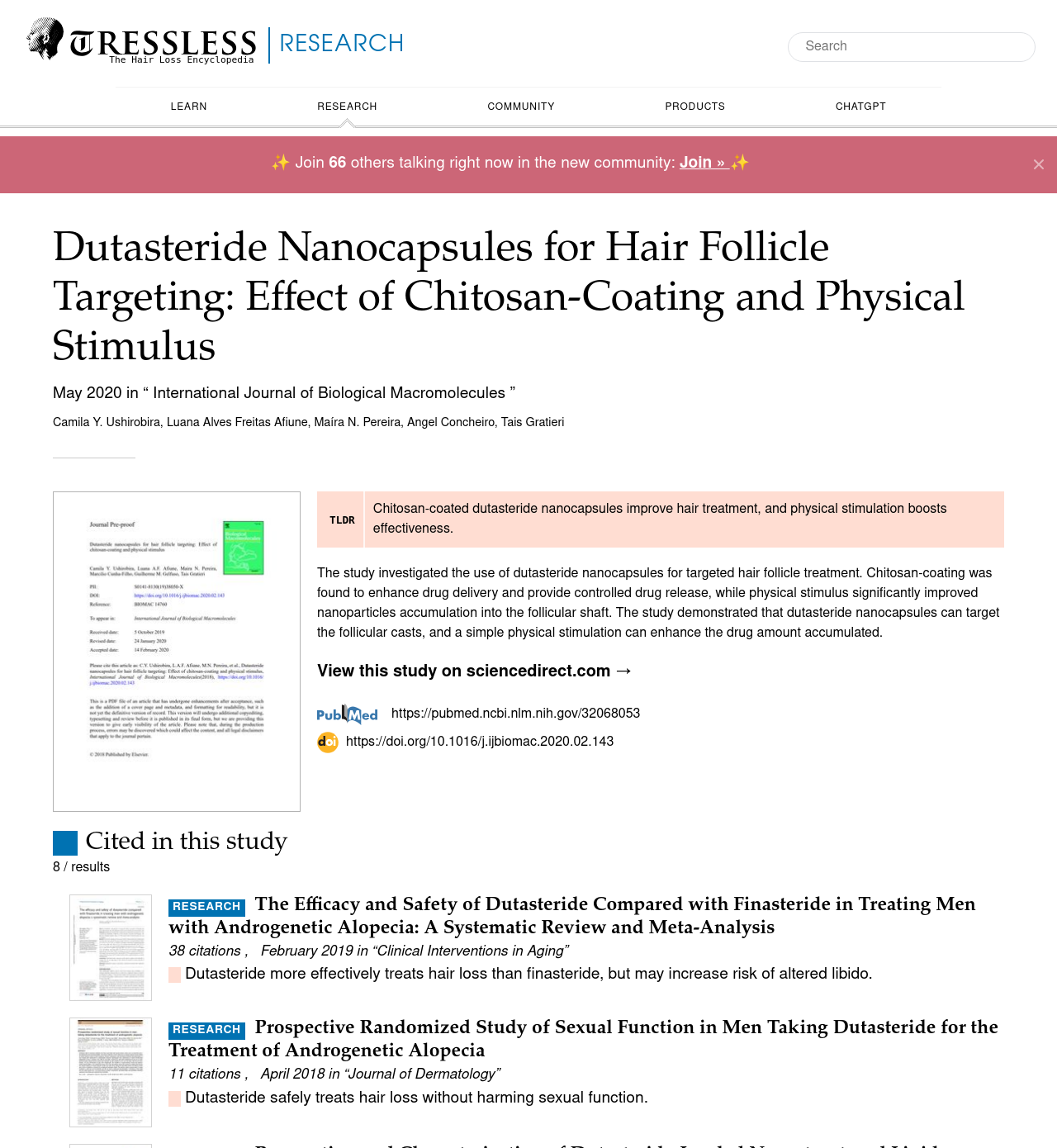Given the element description International Journal of Biological Macromolecules, identify the bounding box coordinates for the UI element on the webpage screenshot. The format should be (top-left x, top-left y, bottom-right x, bottom-right y), with values between 0 and 1.

[0.145, 0.337, 0.482, 0.35]